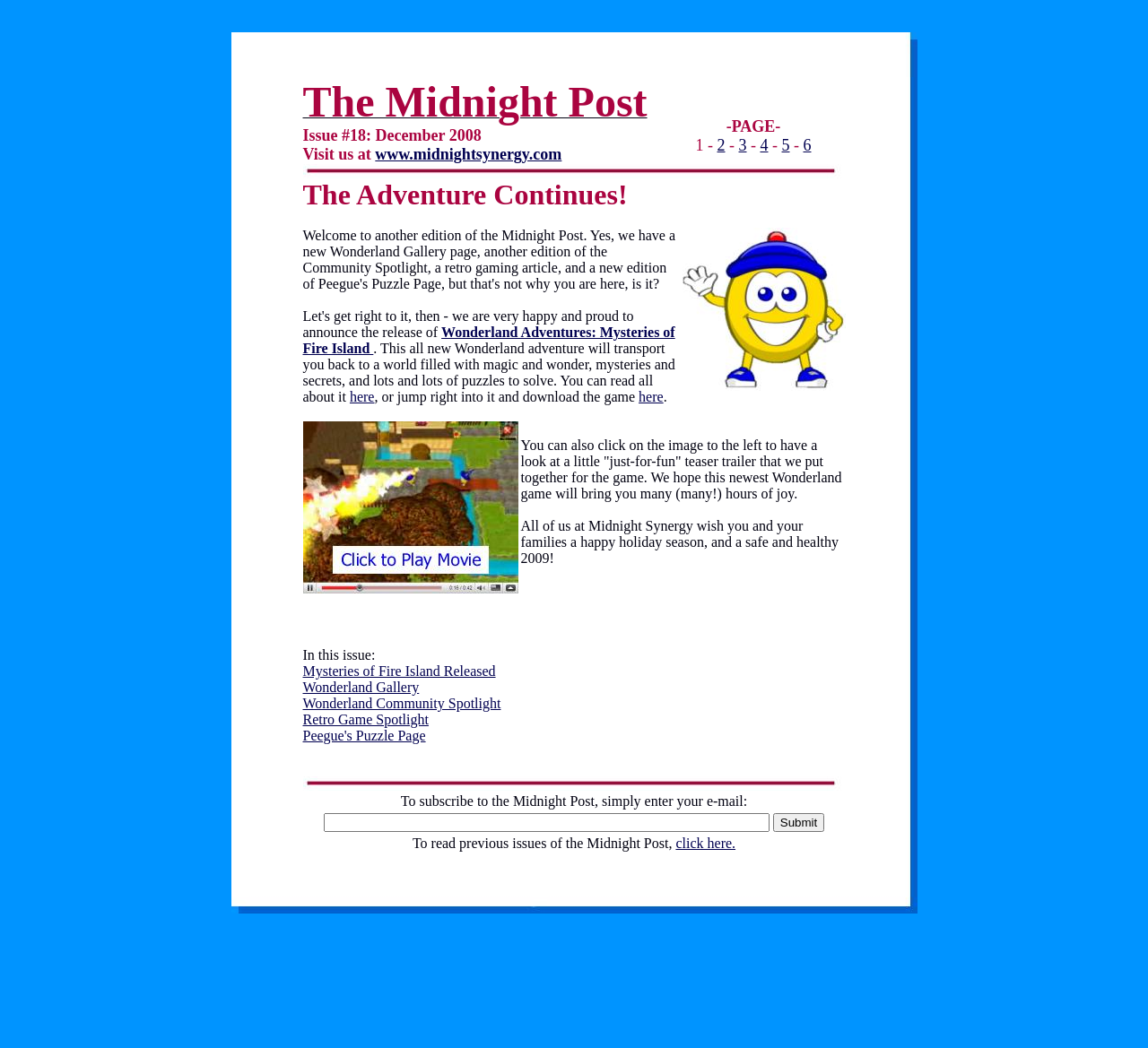Produce a meticulous description of the webpage.

This webpage is dedicated to the Wonderland Games and other puzzle games. At the top, there is a large image with the title "Wonderland Game" and a smaller image below it. 

Below the images, there is a long paragraph of text that welcomes readers to the Midnight Post, a newsletter that announces the release of a new Wonderland adventure game called Mysteries of Fire Island. The text describes the game as a world filled with magic, wonder, mysteries, and secrets, with lots of puzzles to solve. It also mentions other features of the newsletter, including a new Wonderland Gallery page, a Community Spotlight, a retro gaming article, and a new edition of Peegue's Puzzle Page.

To the left of the text, there is an image that links to a "just-for-fun" teaser trailer for the game. Below the text, there are links to various sections of the newsletter, including Mysteries of Fire Island Released, Wonderland Gallery, Wonderland Community Spotlight, Retro Game Spotlight, and Peegue's Puzzle Page.

On the right side of the page, there is a section to subscribe to the Midnight Post, where users can enter their email address and click the "Submit" button. Below this section, there is a link to read previous issues of the Midnight Post.

At the very bottom of the page, there is an image with the text "Home of the Wonderland Game".